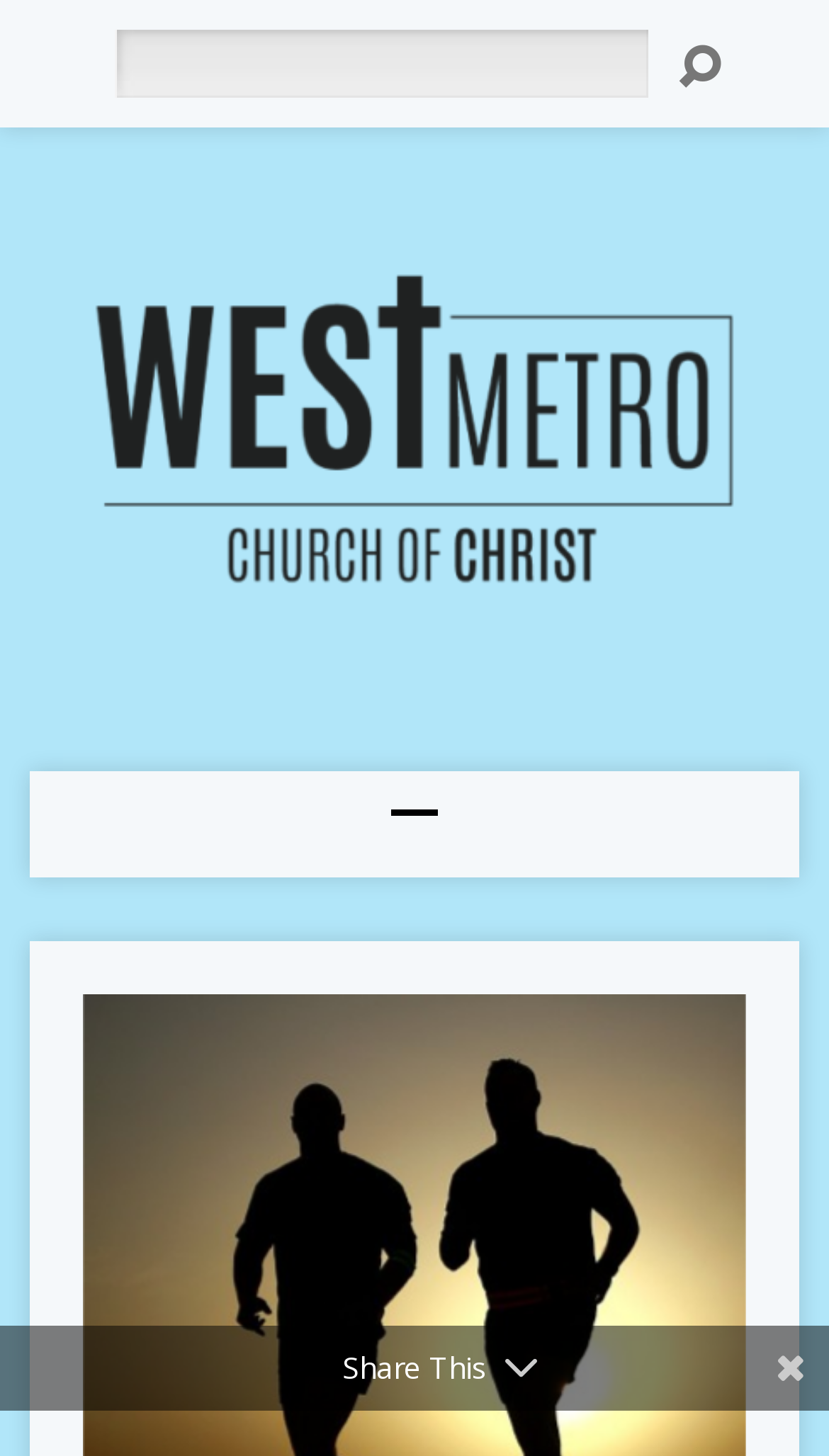Find the headline of the webpage and generate its text content.

EACH OF US HAS A WORK TO DO.